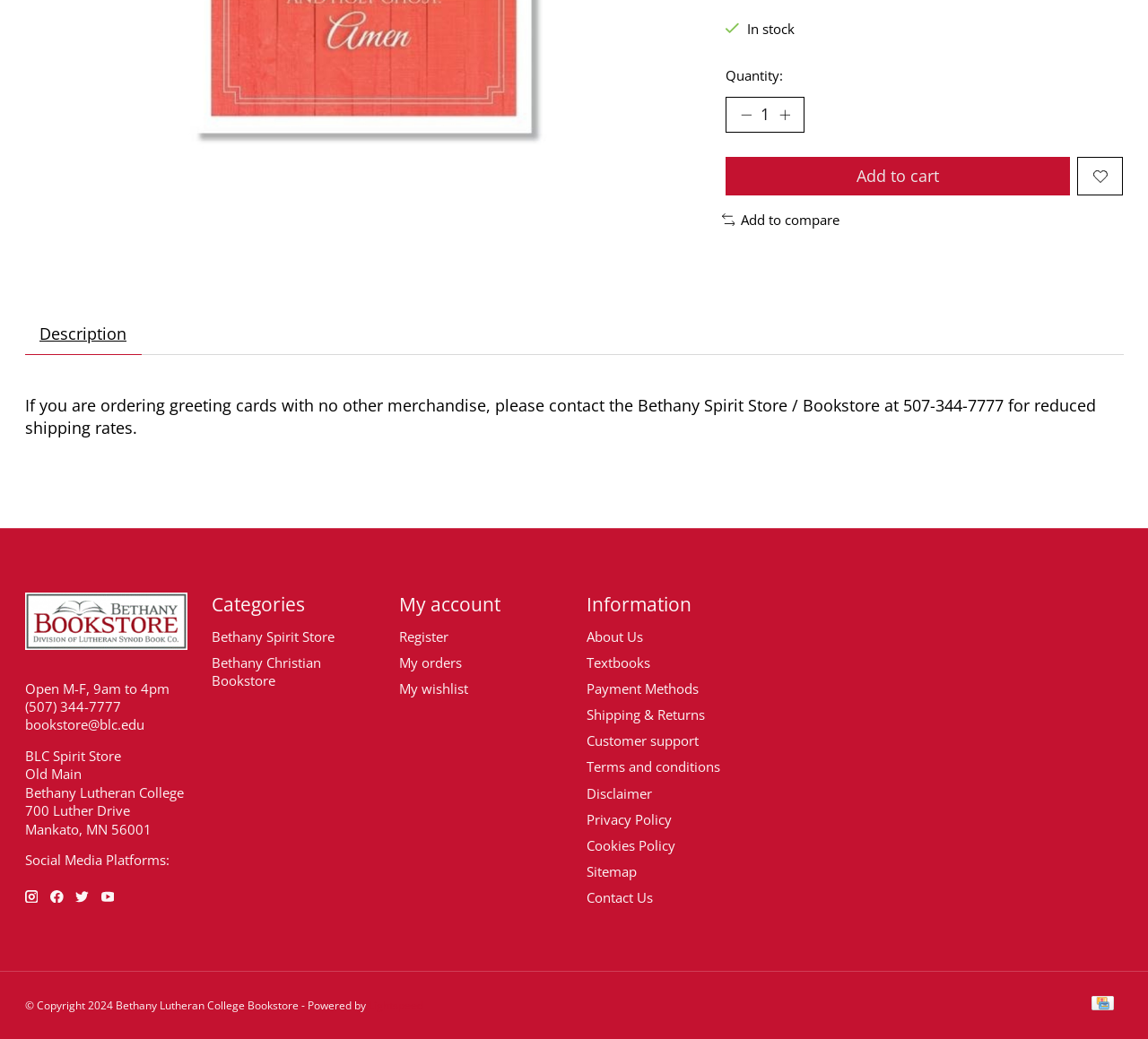Using the format (top-left x, top-left y, bottom-right x, bottom-right y), and given the element description, identify the bounding box coordinates within the screenshot: Cookies Policy

[0.511, 0.805, 0.588, 0.822]